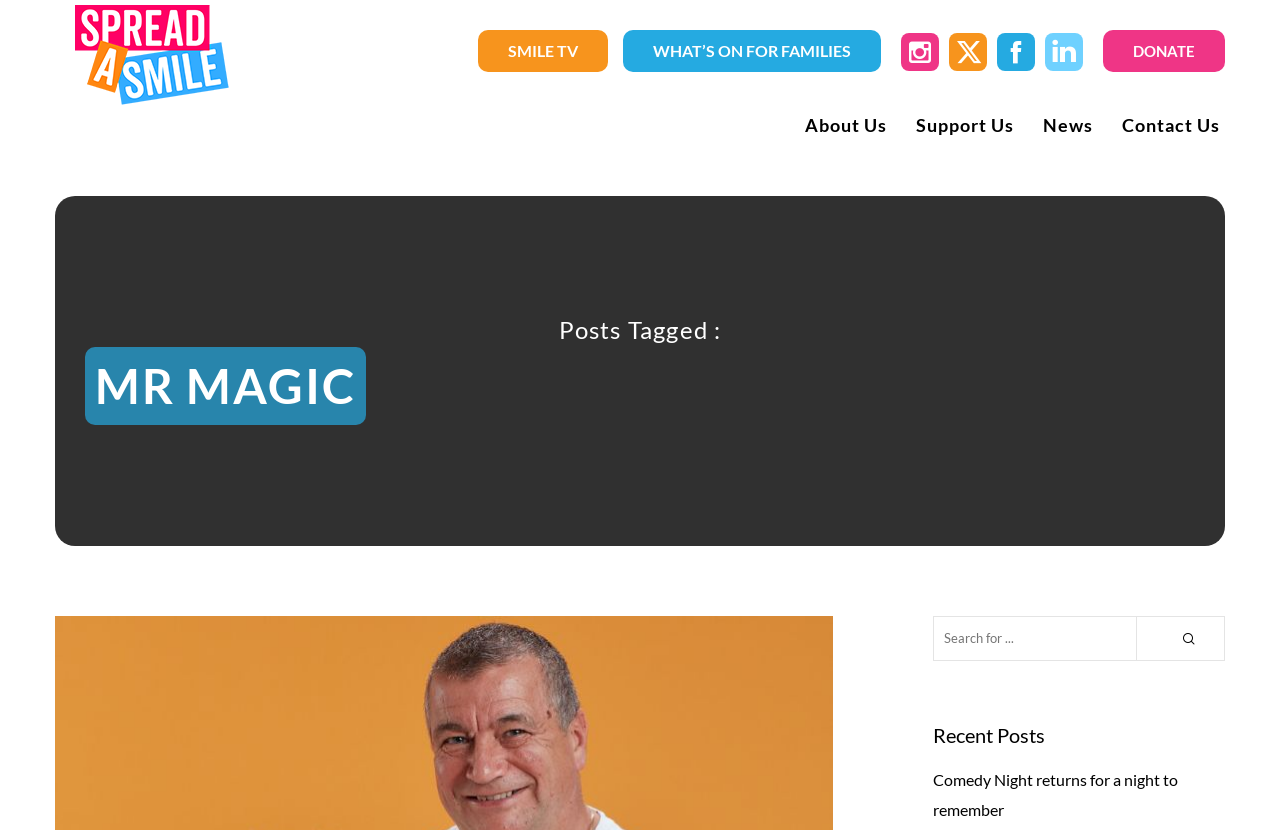Please locate the bounding box coordinates of the element that needs to be clicked to achieve the following instruction: "read the Recent Posts". The coordinates should be four float numbers between 0 and 1, i.e., [left, top, right, bottom].

[0.729, 0.869, 0.957, 0.902]